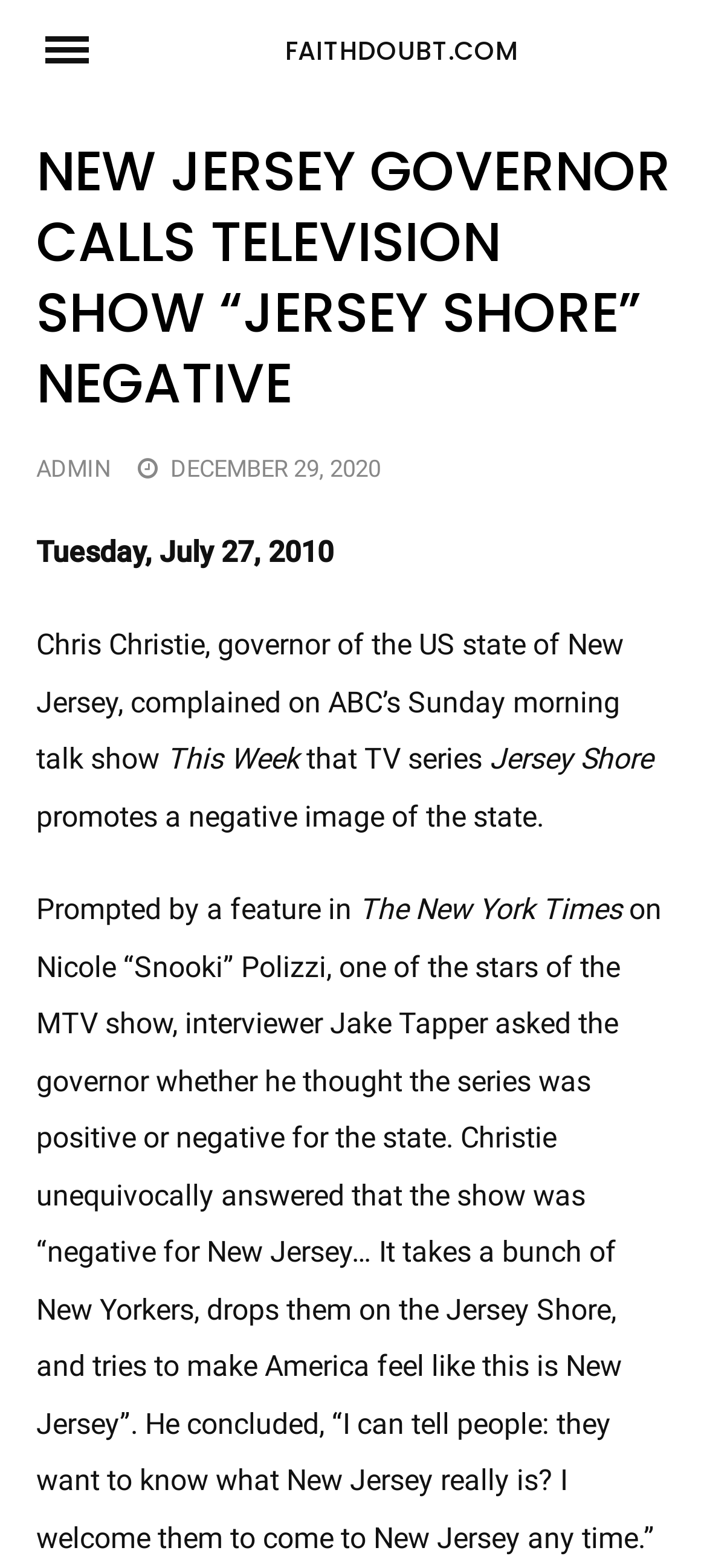Based on the image, provide a detailed and complete answer to the question: 
What is the name of the newspaper that featured an article about Nicole 'Snooki' Polizzi?

According to the article, the governor was prompted to comment on 'Jersey Shore' after a feature in The New York Times about Nicole 'Snooki' Polizzi.